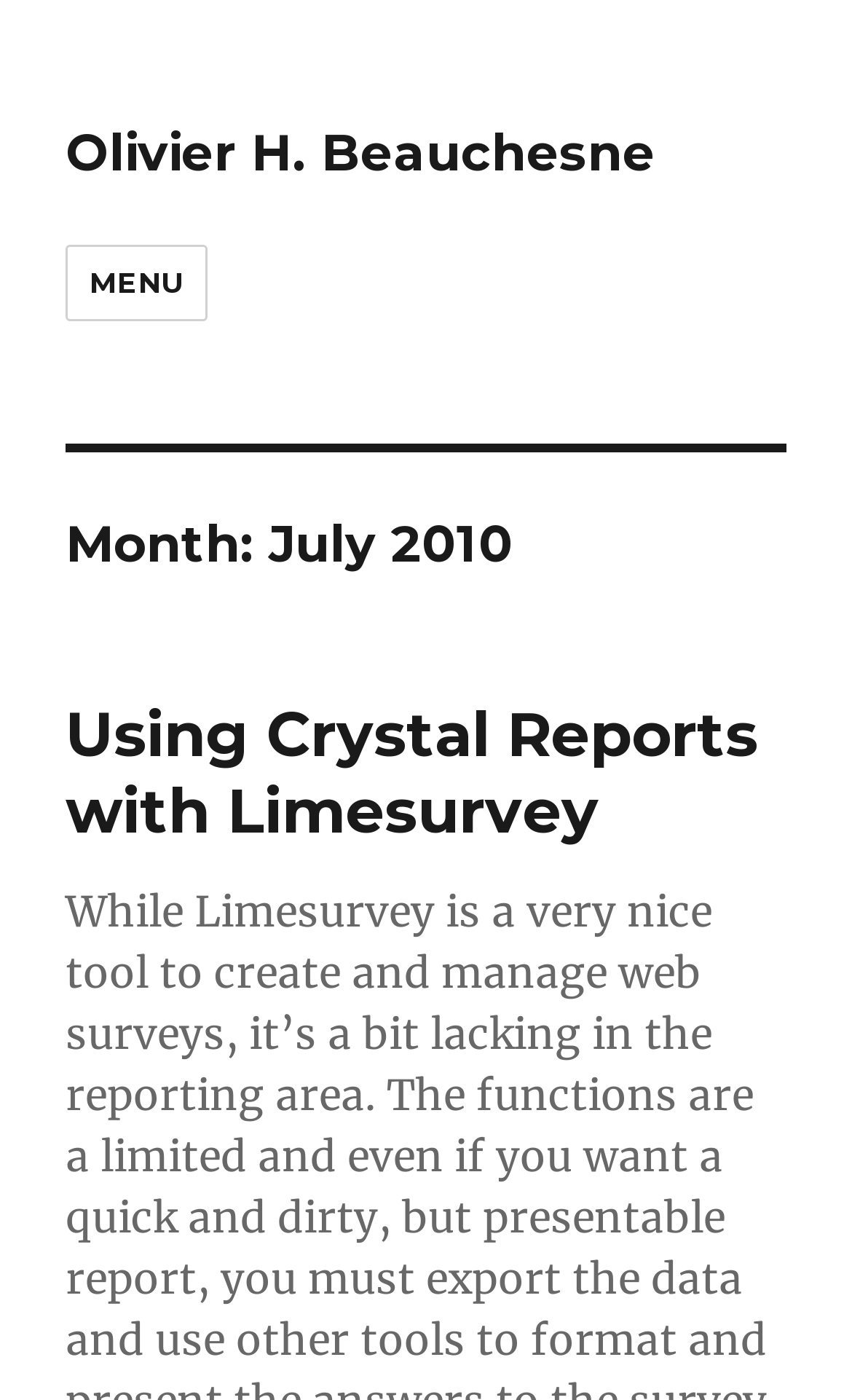From the details in the image, provide a thorough response to the question: What is the title of the post?

The title of the post can be found in the heading 'Using Crystal Reports with Limesurvey' which is a sub-element of the HeaderAsNonLandmark element. This heading is likely indicating the title of the post.